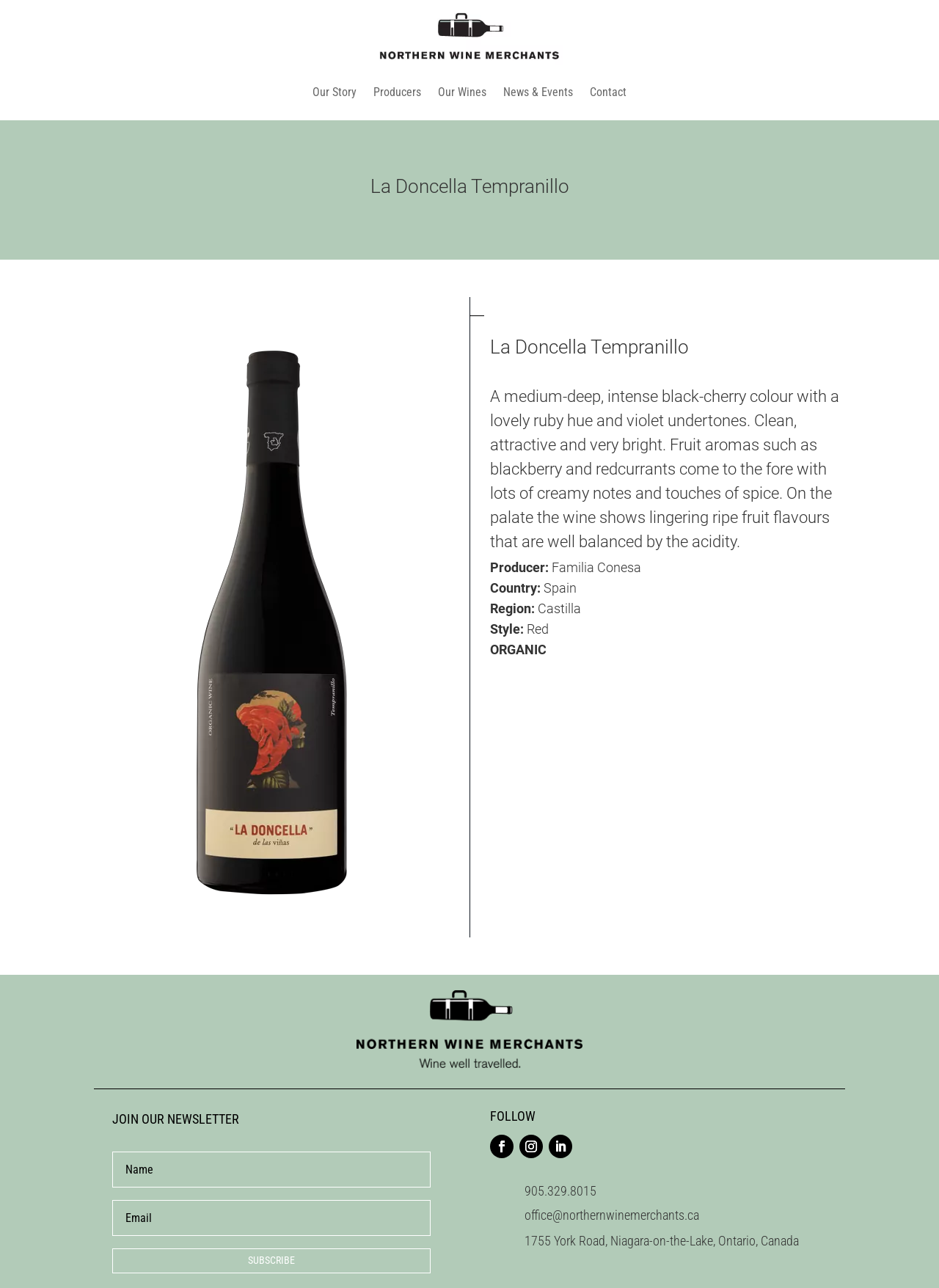Could you locate the bounding box coordinates for the section that should be clicked to accomplish this task: "Click on the 'Contact' link".

[0.628, 0.05, 0.667, 0.093]